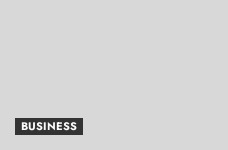Answer the question using only one word or a concise phrase: What is the shape of the button?

rectangular